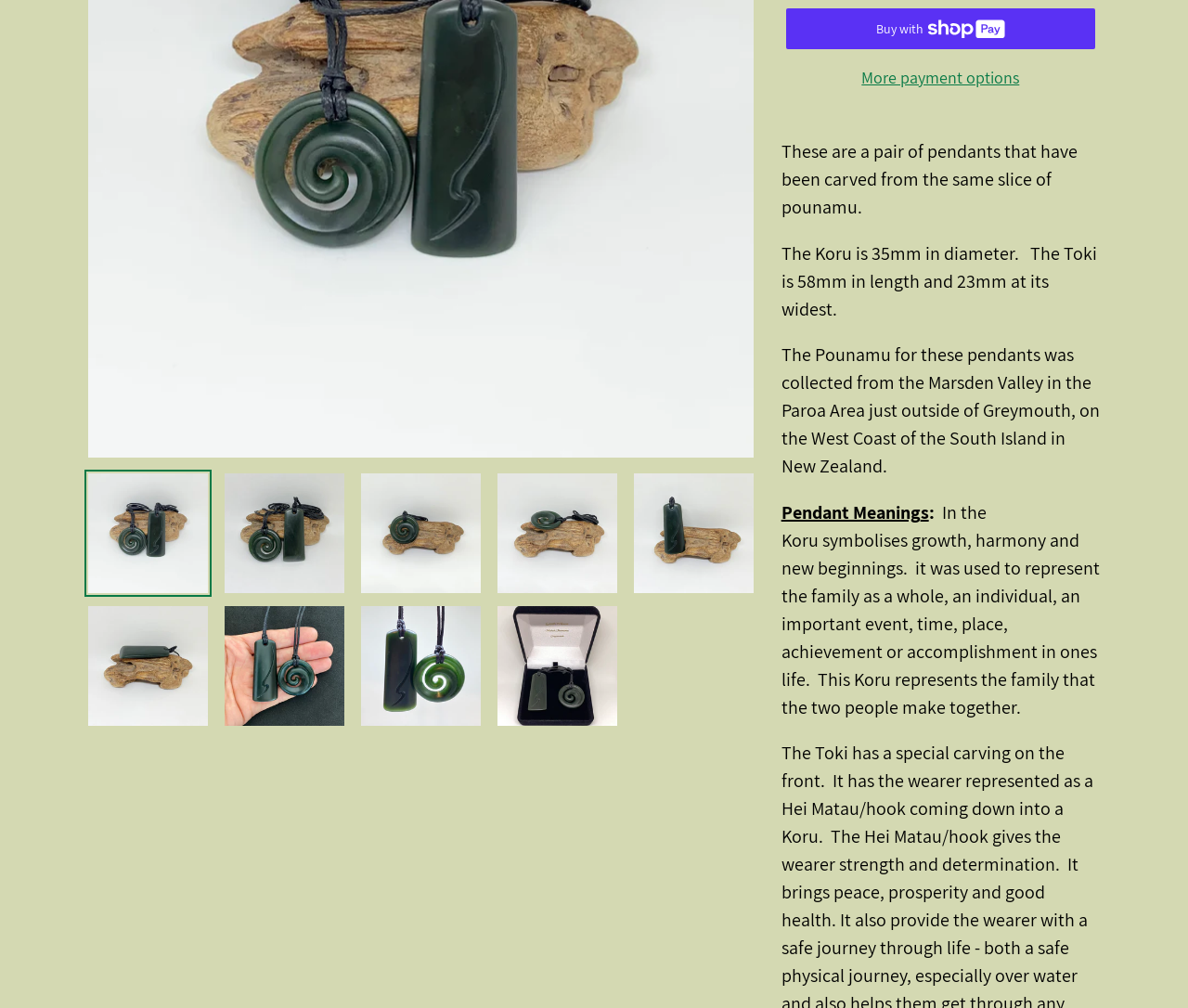Please find the bounding box coordinates (top-left x, top-left y, bottom-right x, bottom-right y) in the screenshot for the UI element described as follows: Buy now with ShopPayBuy with

[0.661, 0.008, 0.922, 0.049]